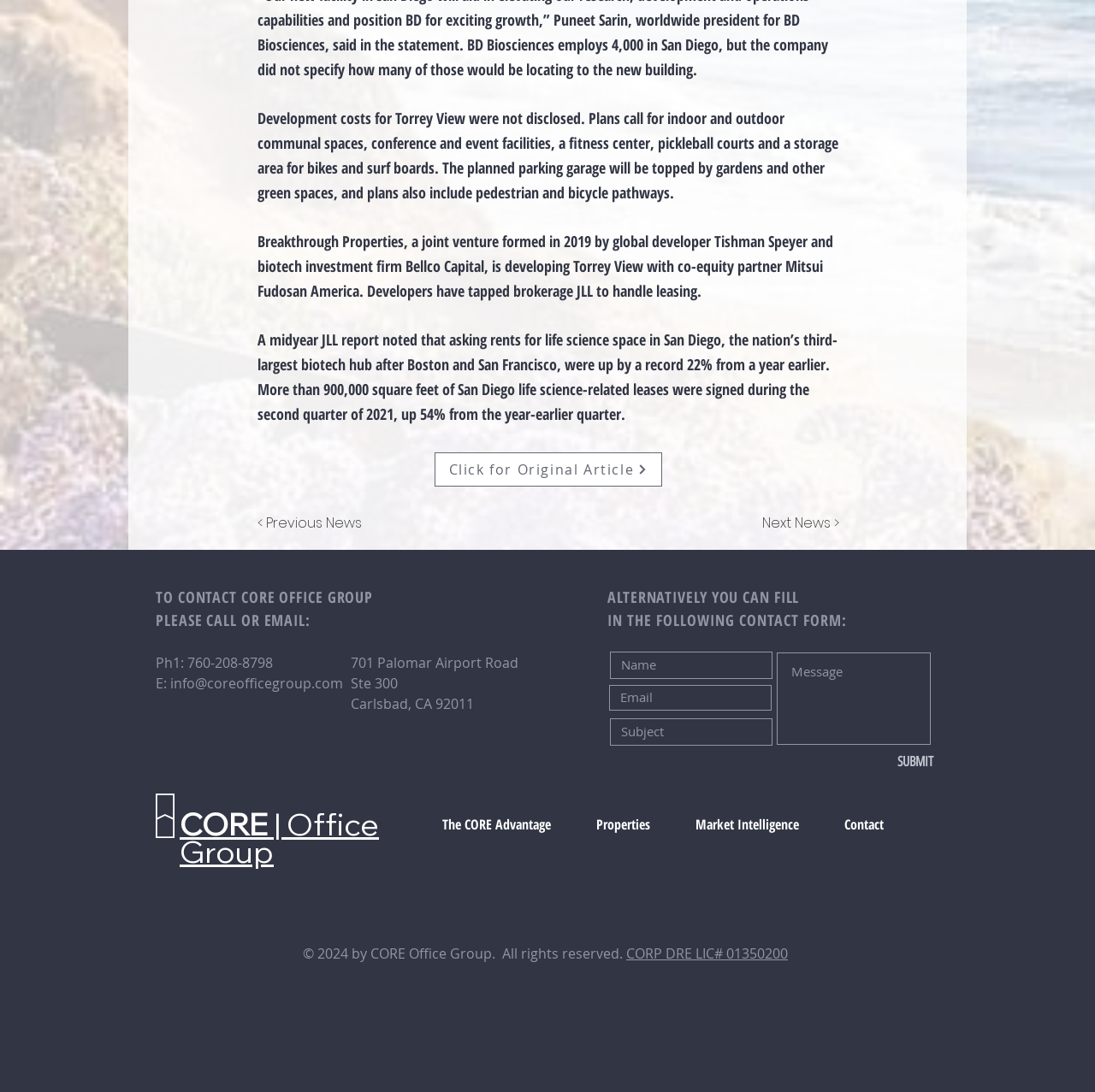Could you find the bounding box coordinates of the clickable area to complete this instruction: "Submit the contact form"?

[0.748, 0.686, 0.852, 0.71]